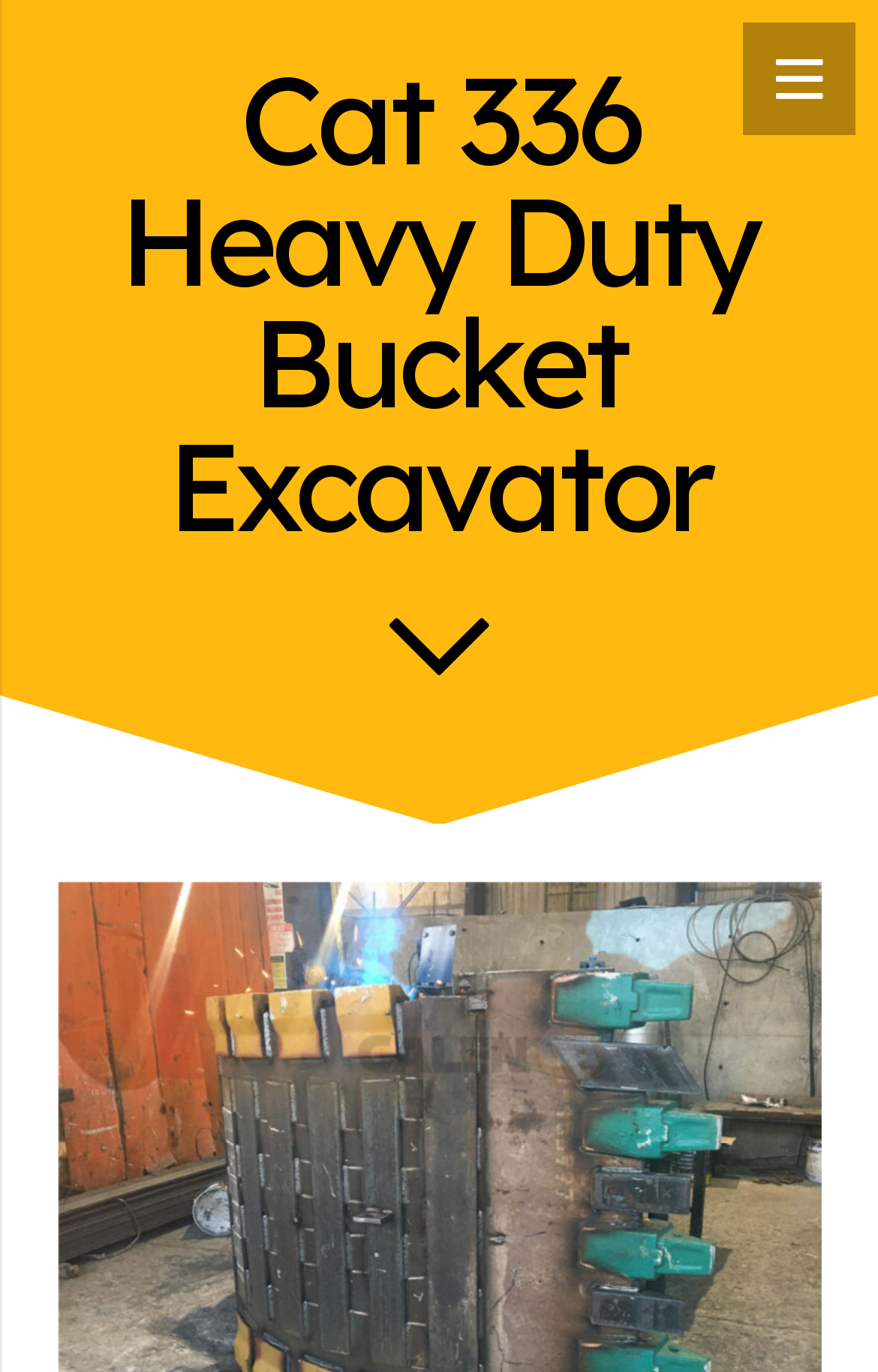Please determine and provide the text content of the webpage's heading.

Cat 336 Heavy Duty Bucket Excavator